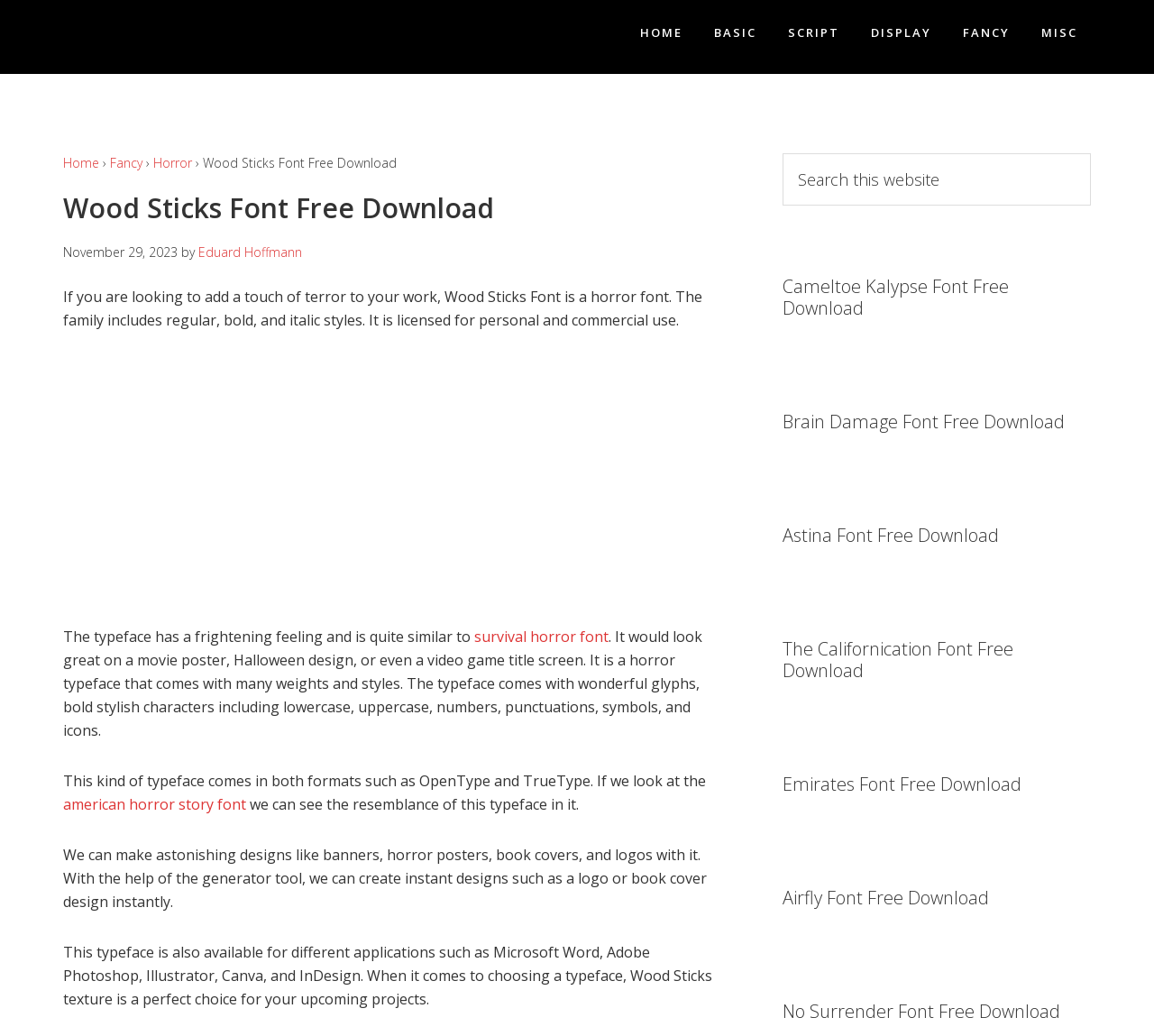What type of designs can be created with Wood Sticks Font?
Please answer the question with a detailed response using the information from the screenshot.

The webpage suggests that Wood Sticks Font can be used to create a range of designs, including banners, horror posters, book covers, and logos. This information is provided in the description of the font, which highlights its versatility and range of uses in horror-themed design projects.